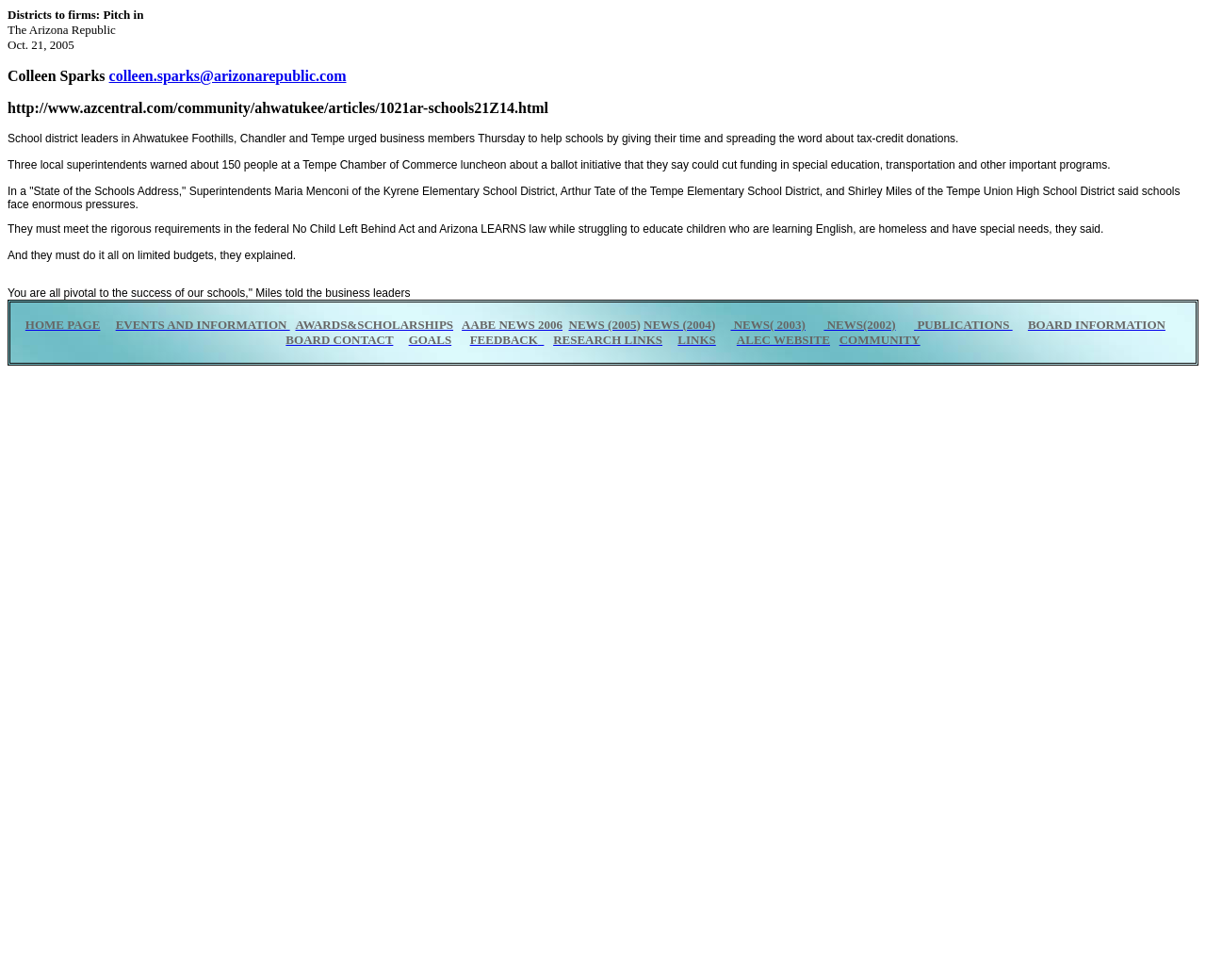Please find the bounding box coordinates of the element that must be clicked to perform the given instruction: "View EVENTS AND INFORMATION". The coordinates should be four float numbers from 0 to 1, i.e., [left, top, right, bottom].

[0.096, 0.324, 0.24, 0.338]